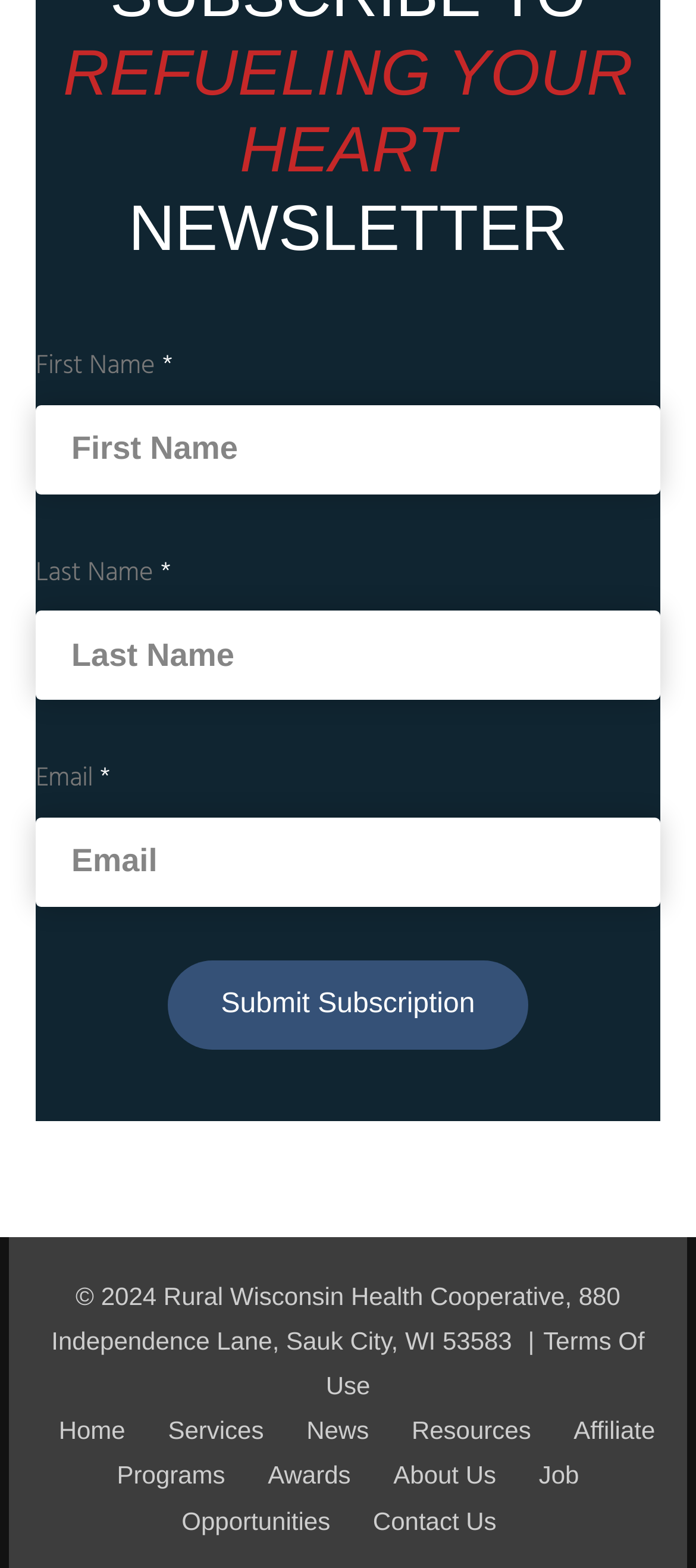Identify the bounding box coordinates necessary to click and complete the given instruction: "Enter email".

[0.051, 0.521, 0.949, 0.578]